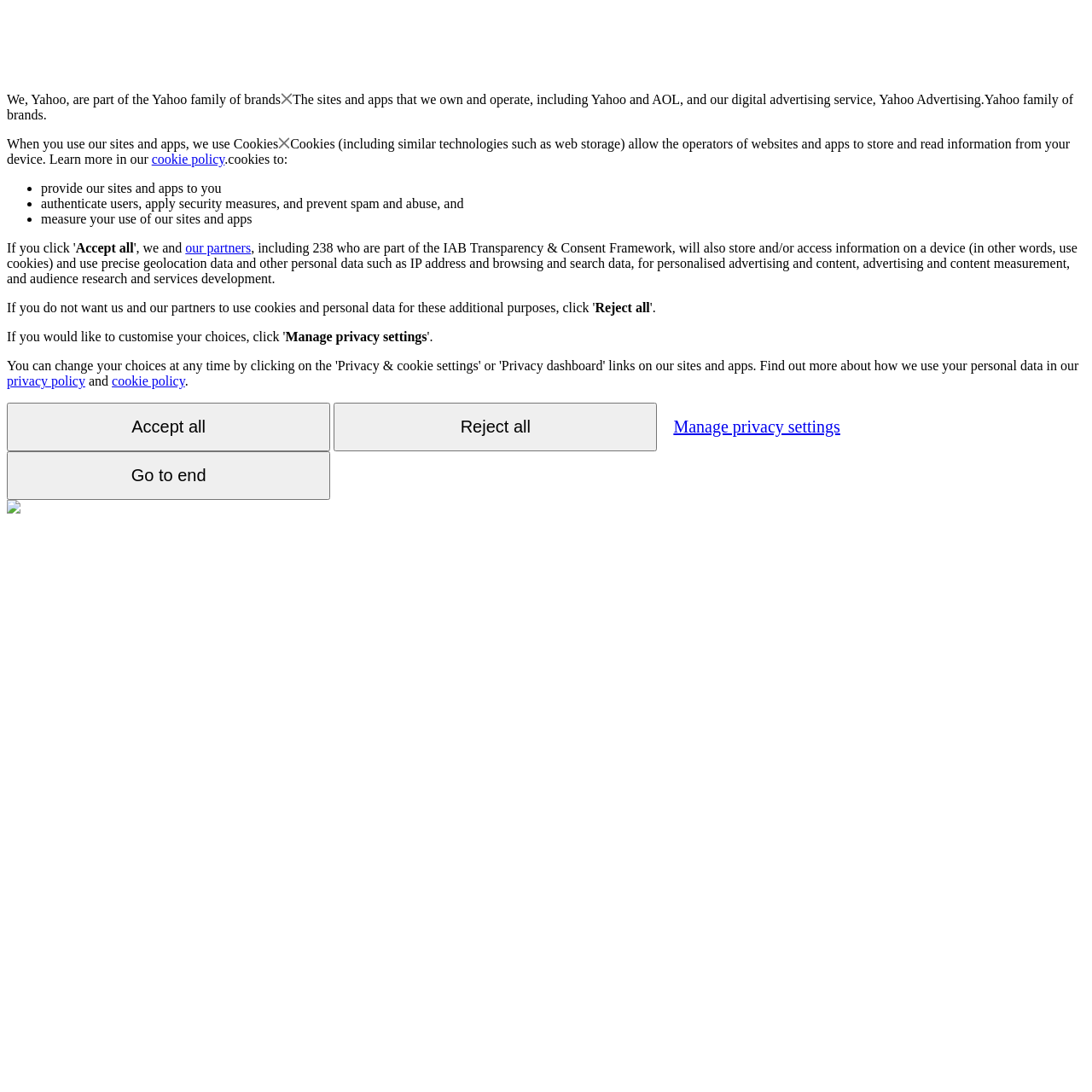Please analyze the image and provide a thorough answer to the question:
What is Yahoo part of?

Based on the webpage content, it is mentioned that 'We, Yahoo, are part of the Yahoo family of brands' which indicates that Yahoo is part of the Yahoo family of brands.